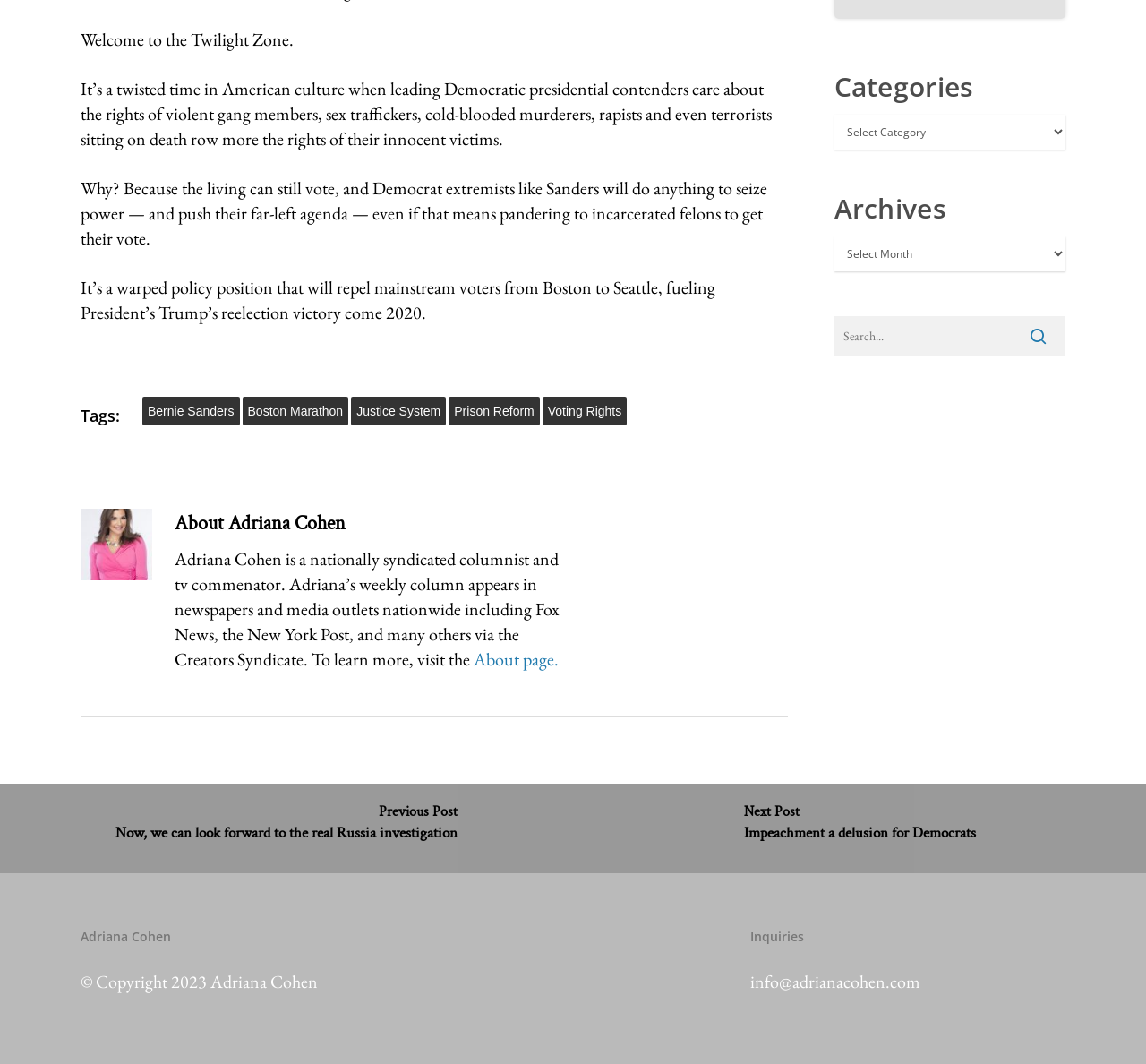Identify the bounding box coordinates of the region that needs to be clicked to carry out this instruction: "Contact Adriana Cohen". Provide these coordinates as four float numbers ranging from 0 to 1, i.e., [left, top, right, bottom].

[0.655, 0.912, 0.803, 0.934]